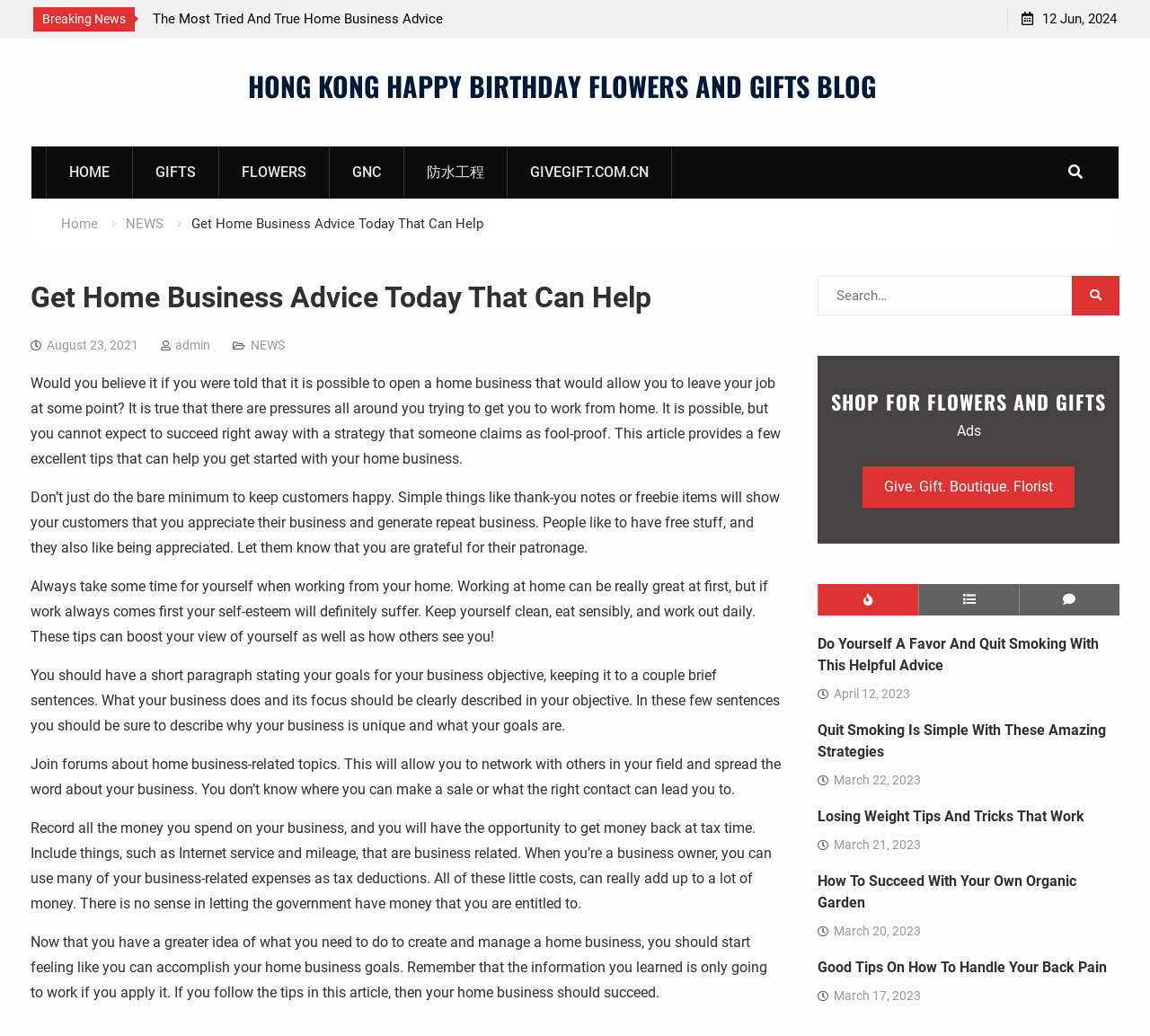Explain the contents of the webpage comprehensively.

This webpage is a blog focused on providing home business advice, with a mix of articles, links, and advertisements. At the top, there is a navigation bar with links to "HOME", "GIFTS", "FLOWERS", and other categories. Below the navigation bar, there is a "Breaking News" section with a dropdown menu containing a link to "The Most Tried And True Home Business Advice".

On the left side of the page, there is a section with a heading "Get Home Business Advice Today That Can Help" and a subheading "Would you believe it if you were told that it is possible to open a home business that would allow you to leave your job at some point?". This section contains several paragraphs of text providing tips and advice on starting and running a home business.

Below this section, there are several links to articles with titles such as "Do Yourself A Favor And Quit Smoking With This Helpful Advice", "Quit Smoking Is Simple With These Amazing Strategies", and "Losing Weight Tips And Tricks That Work". Each article has a date stamp, ranging from March 17, 2023, to April 12, 2023.

On the right side of the page, there is a search bar with a button and a section titled "SHOP FOR FLOWERS AND GIFTS" with links to advertisements. There are also several social media links and a "Breadcrumbs" navigation section with links to "Home" and "NEWS".

At the bottom of the page, there is a section with a heading "HONG KONG HAPPY BIRTHDAY FLOWERS AND GIFTS BLOG" and a link to the blog's homepage.